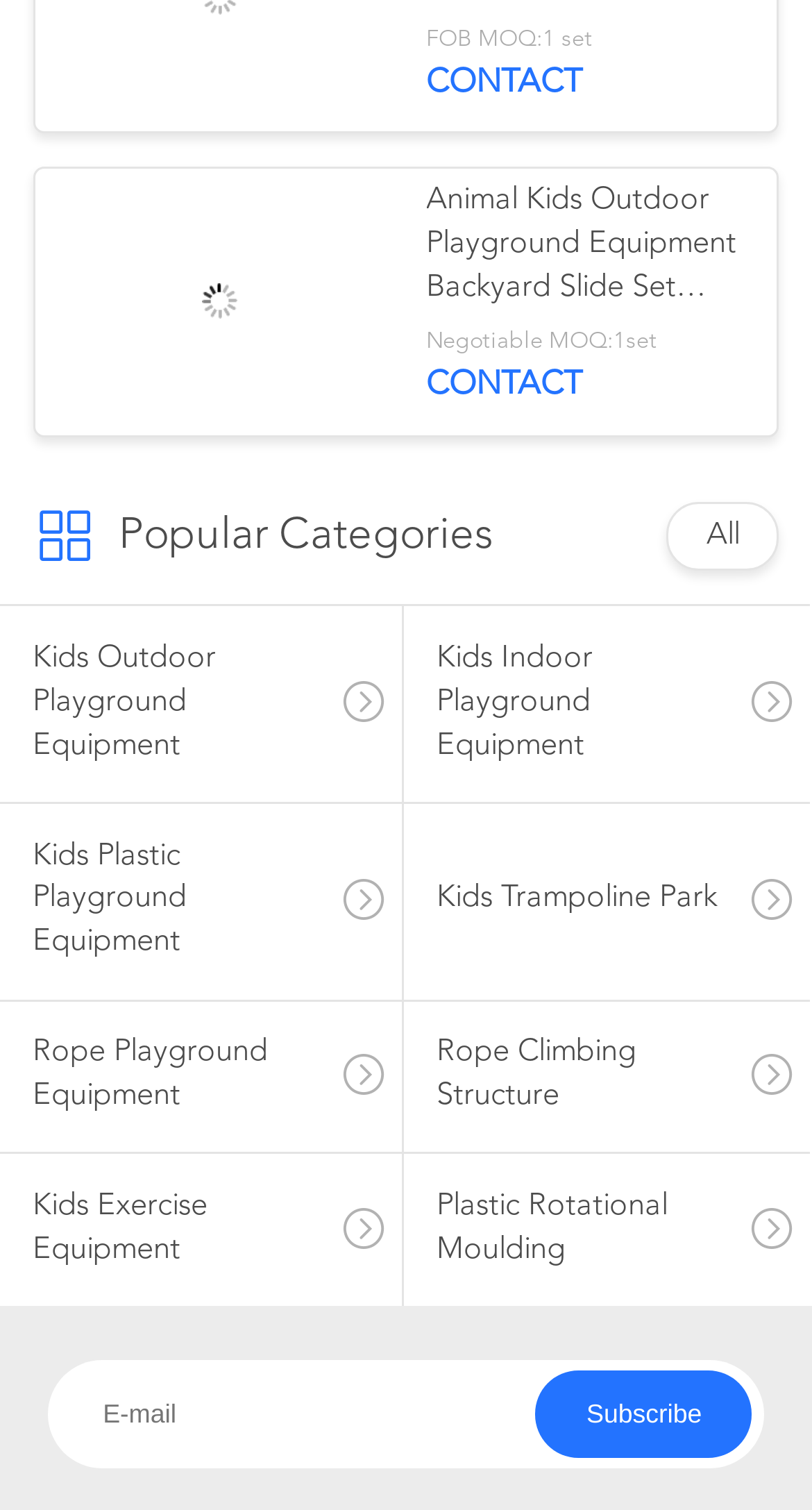What is the theme of the products?
Provide a detailed answer to the question, using the image to inform your response.

The webpage contains links and text related to kids playground equipment, such as 'Animal Kids Outdoor Playground Equipment Backyard Slide Set Customized Design', 'Kids Outdoor Playground Equipment', and 'Kids Indoor Playground Equipment', indicating that the theme of the products is kids playground equipment.